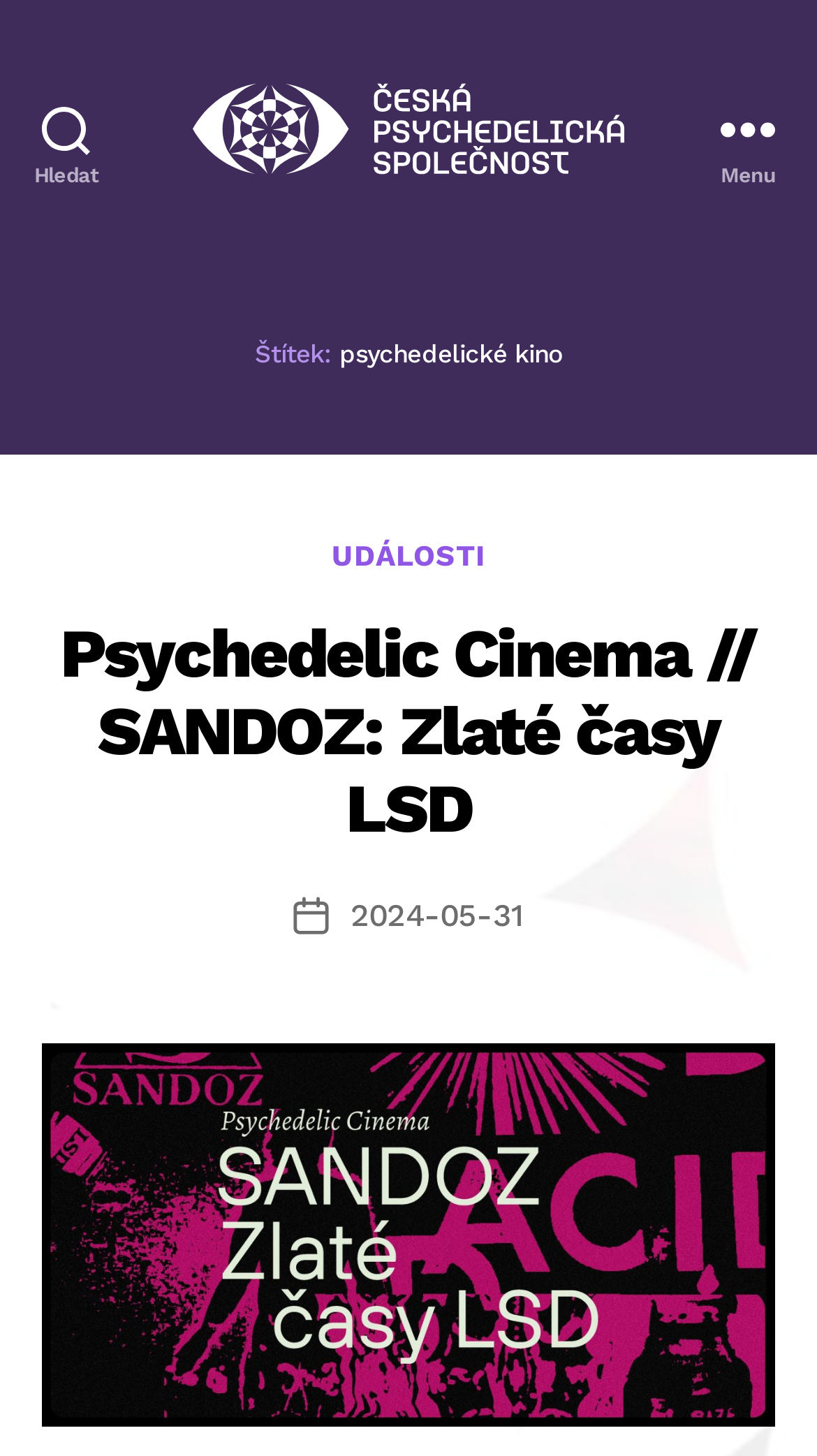Locate the primary headline on the webpage and provide its text.

Štítek: psychedelické kino